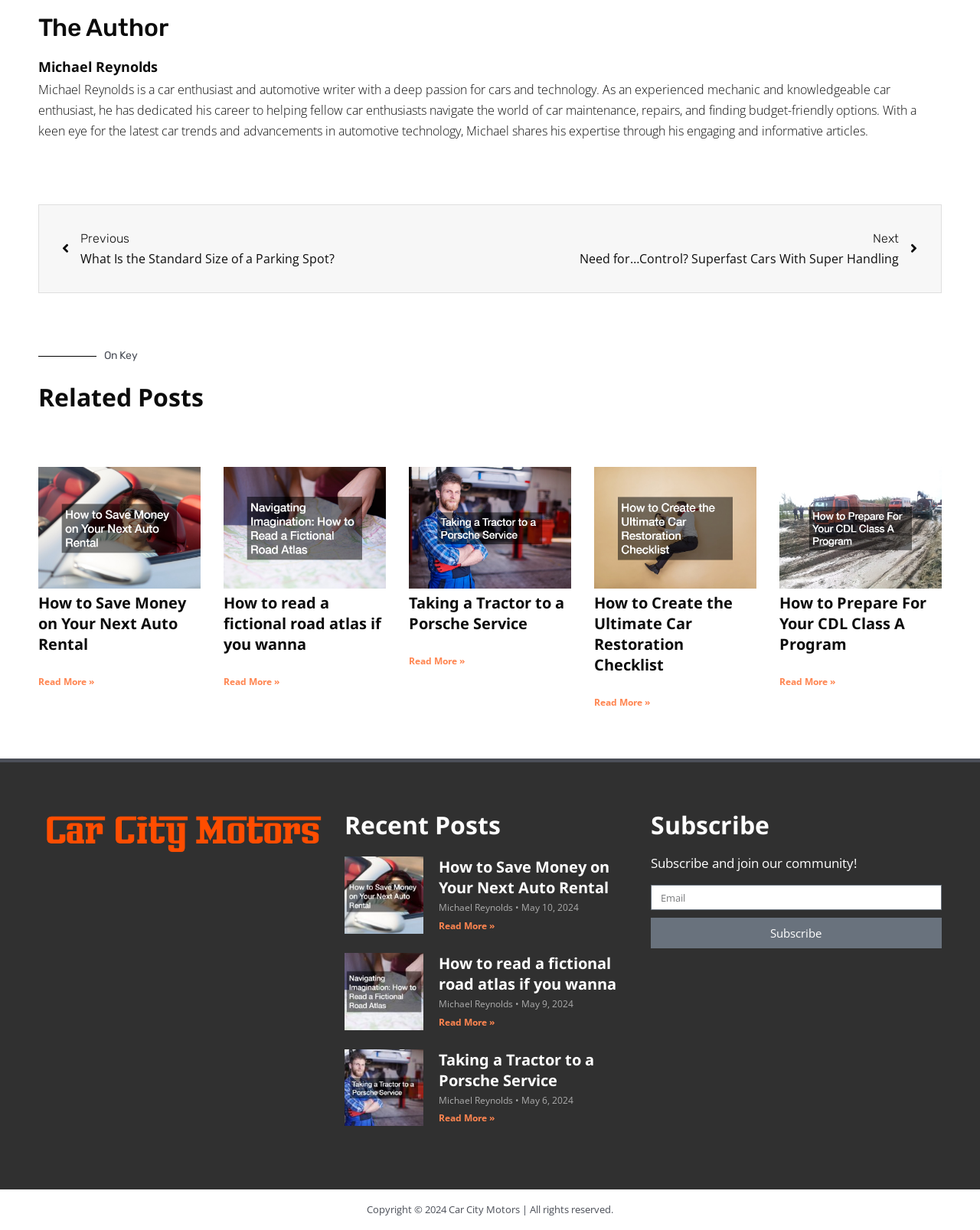Using floating point numbers between 0 and 1, provide the bounding box coordinates in the format (top-left x, top-left y, bottom-right x, bottom-right y). Locate the UI element described here: Read More »

[0.039, 0.549, 0.096, 0.56]